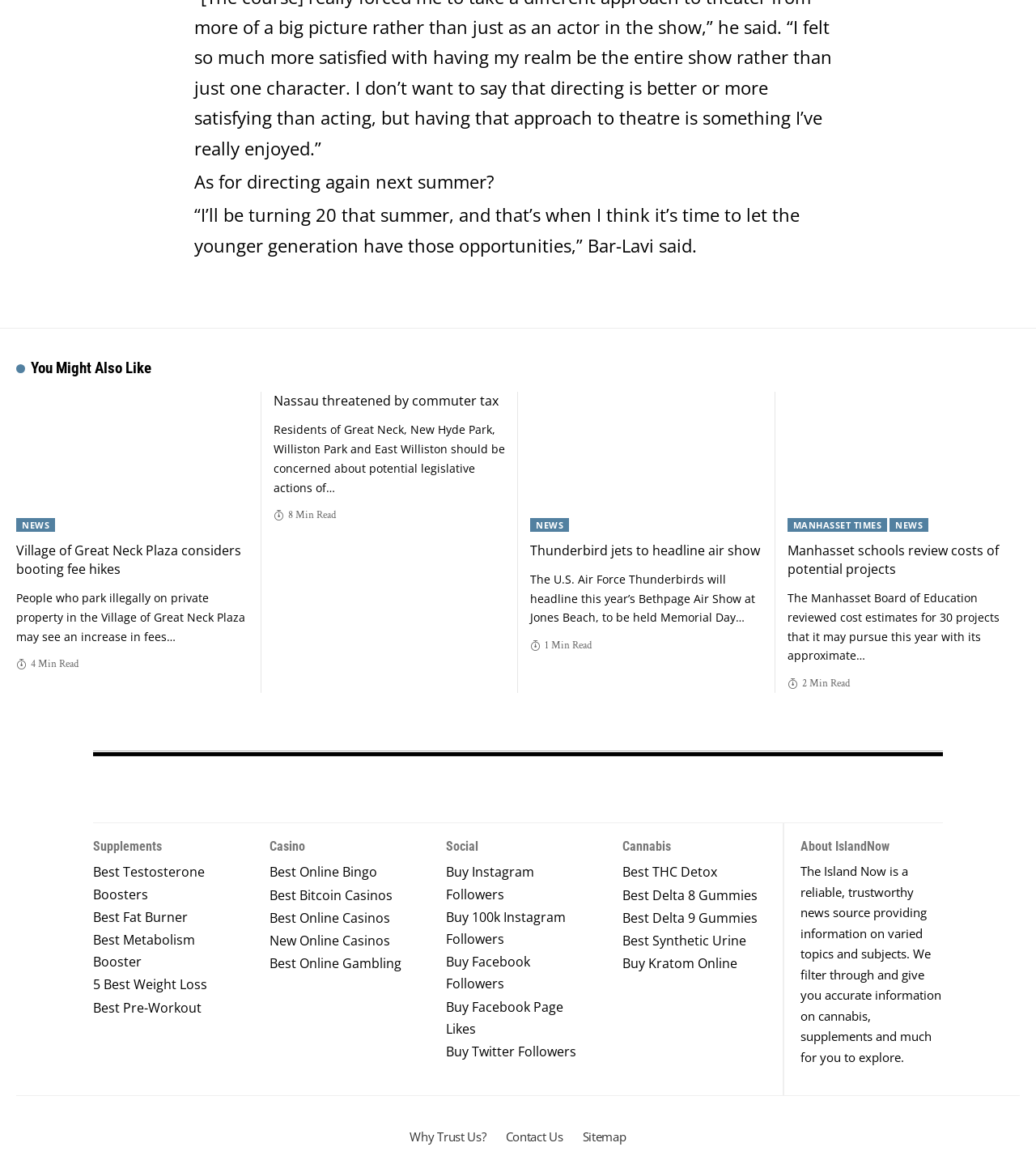Determine the bounding box coordinates for the clickable element required to fulfill the instruction: "Learn how to Follow others on Pinterest". Provide the coordinates as four float numbers between 0 and 1, i.e., [left, top, right, bottom].

None